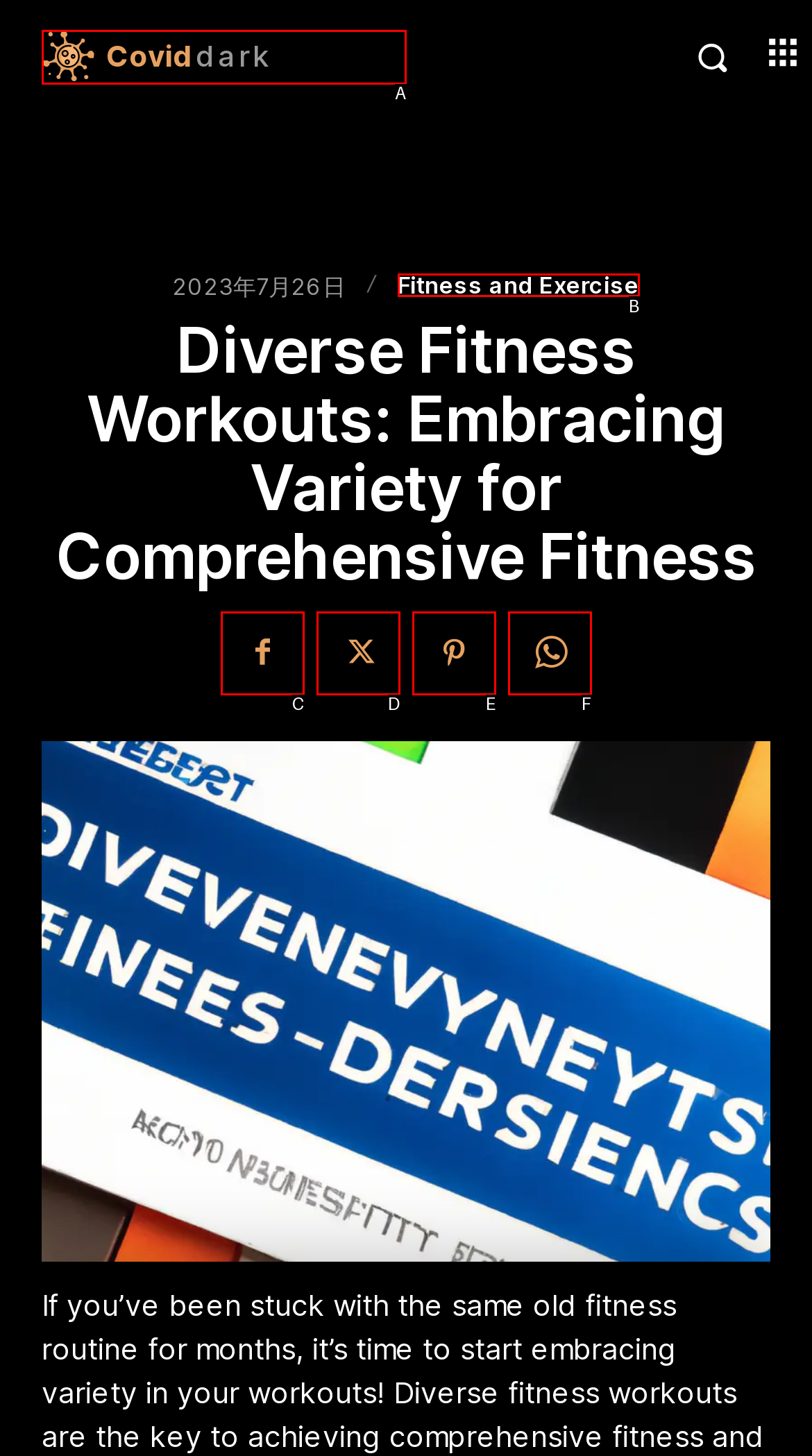Choose the option that best matches the element: Pinterest
Respond with the letter of the correct option.

E